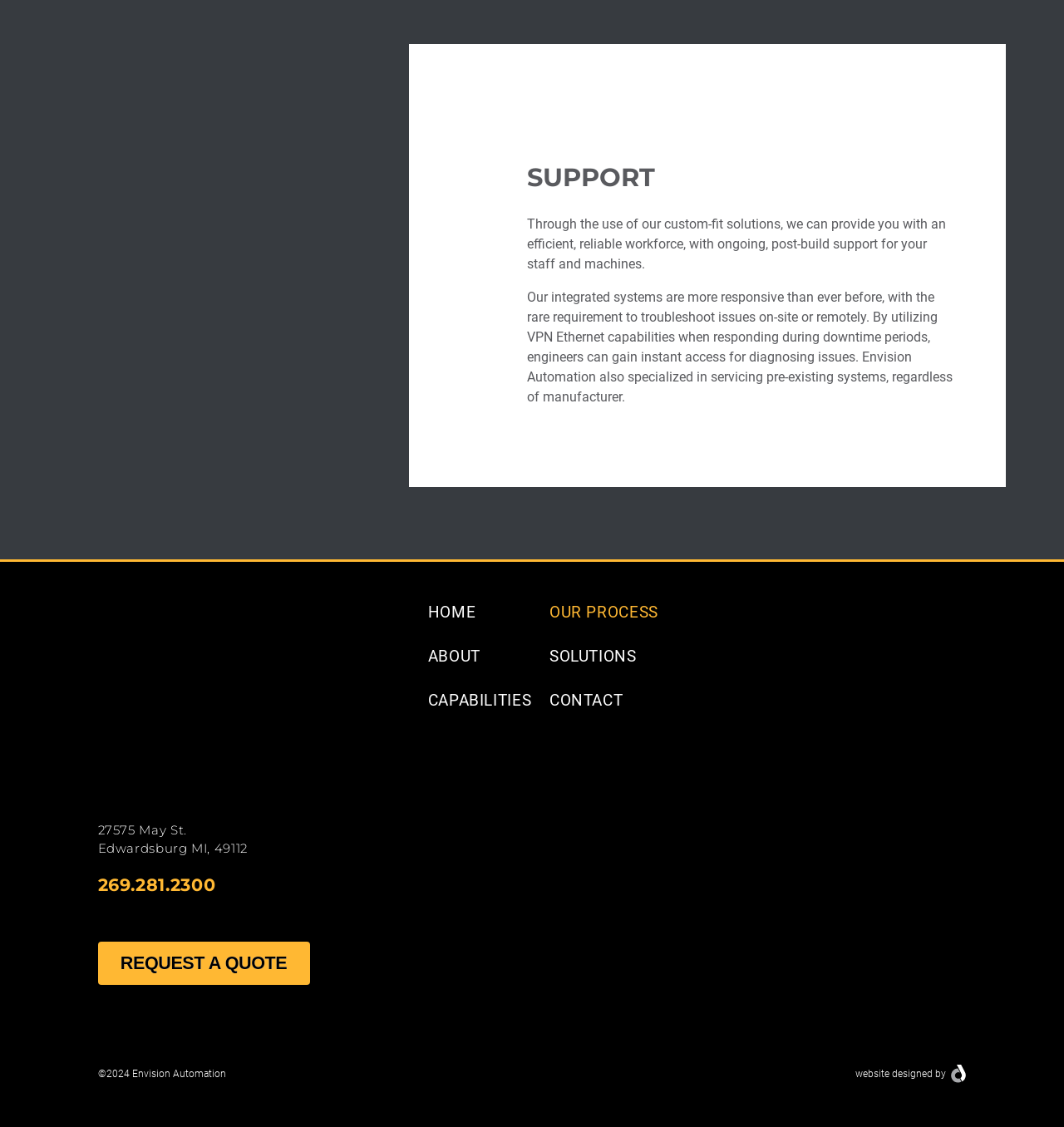Identify the bounding box coordinates of the area that should be clicked in order to complete the given instruction: "Click the HOME link in the footer menu". The bounding box coordinates should be four float numbers between 0 and 1, i.e., [left, top, right, bottom].

[0.402, 0.535, 0.447, 0.551]